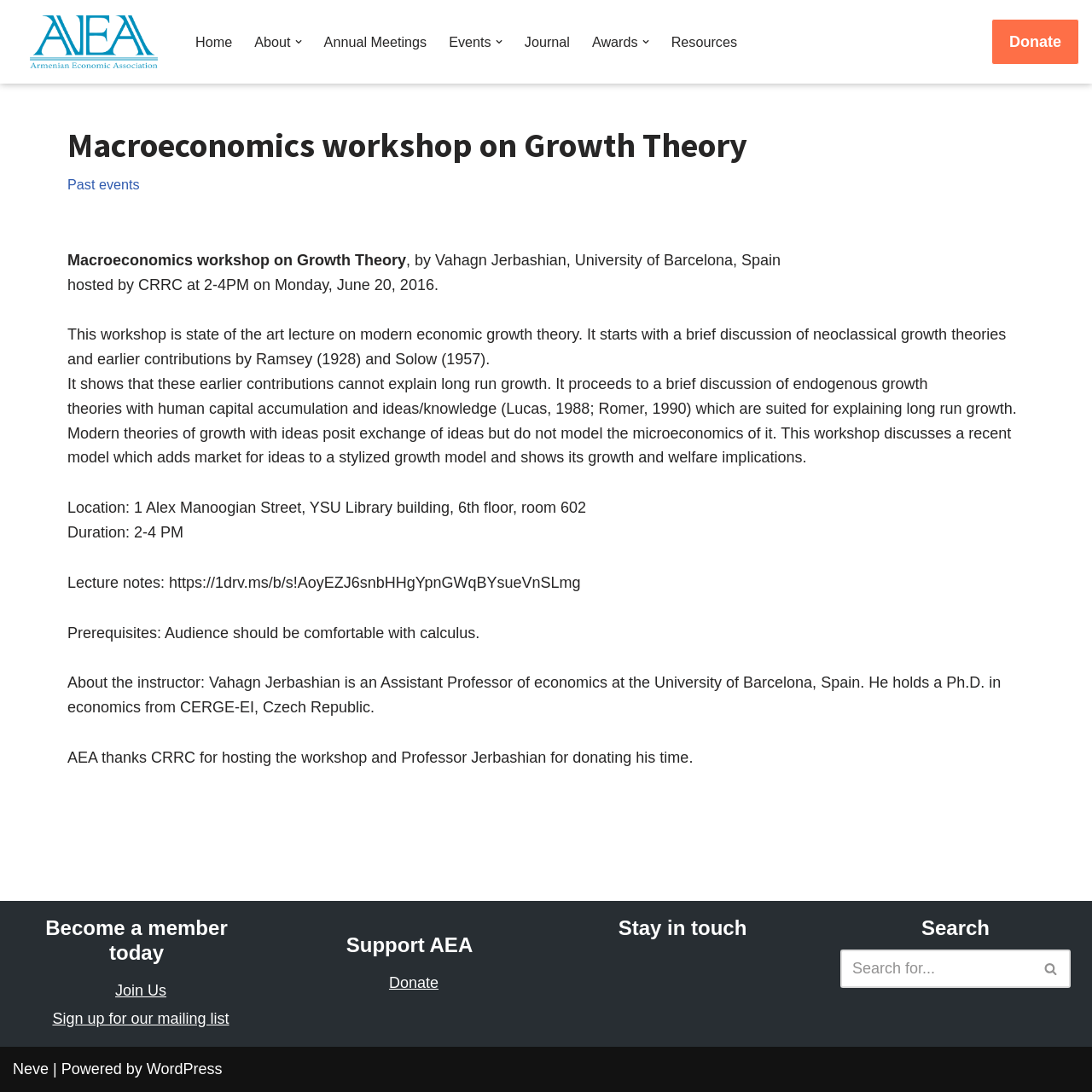What is the location of the workshop?
Using the visual information, answer the question in a single word or phrase.

YSU Library building